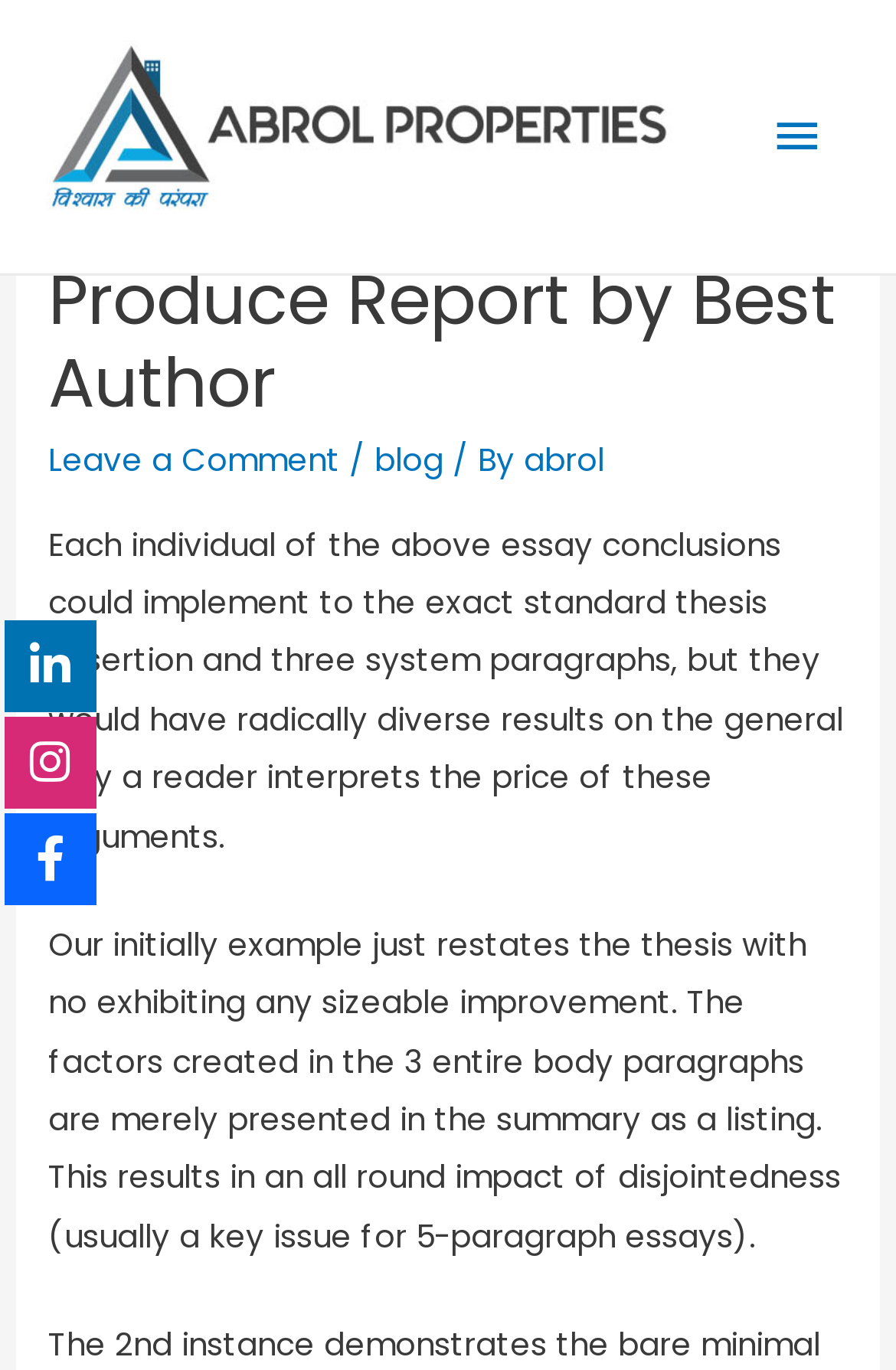What is the main heading displayed on the webpage? Please provide the text.

Report Editing Services to Your Papers – Produce Report by Best Author